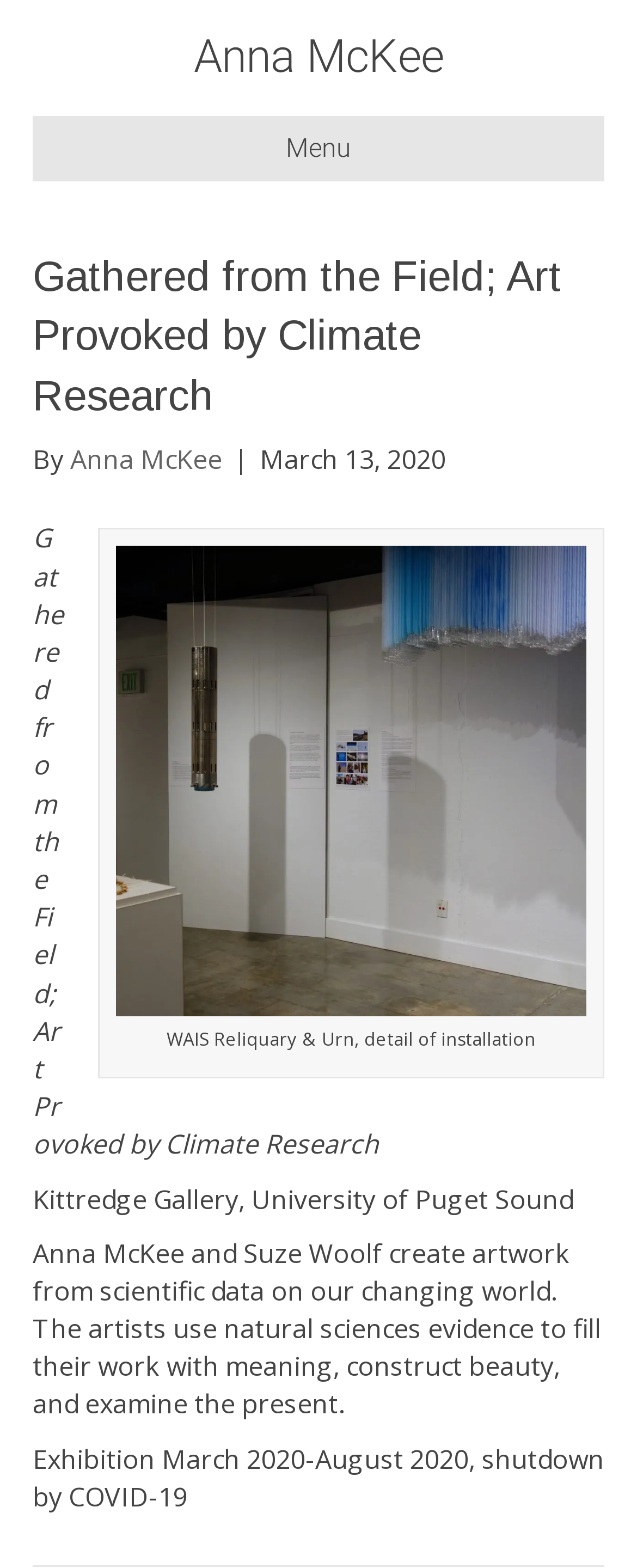When did the exhibition take place?
Using the image, answer in one word or phrase.

March 2020-August 2020